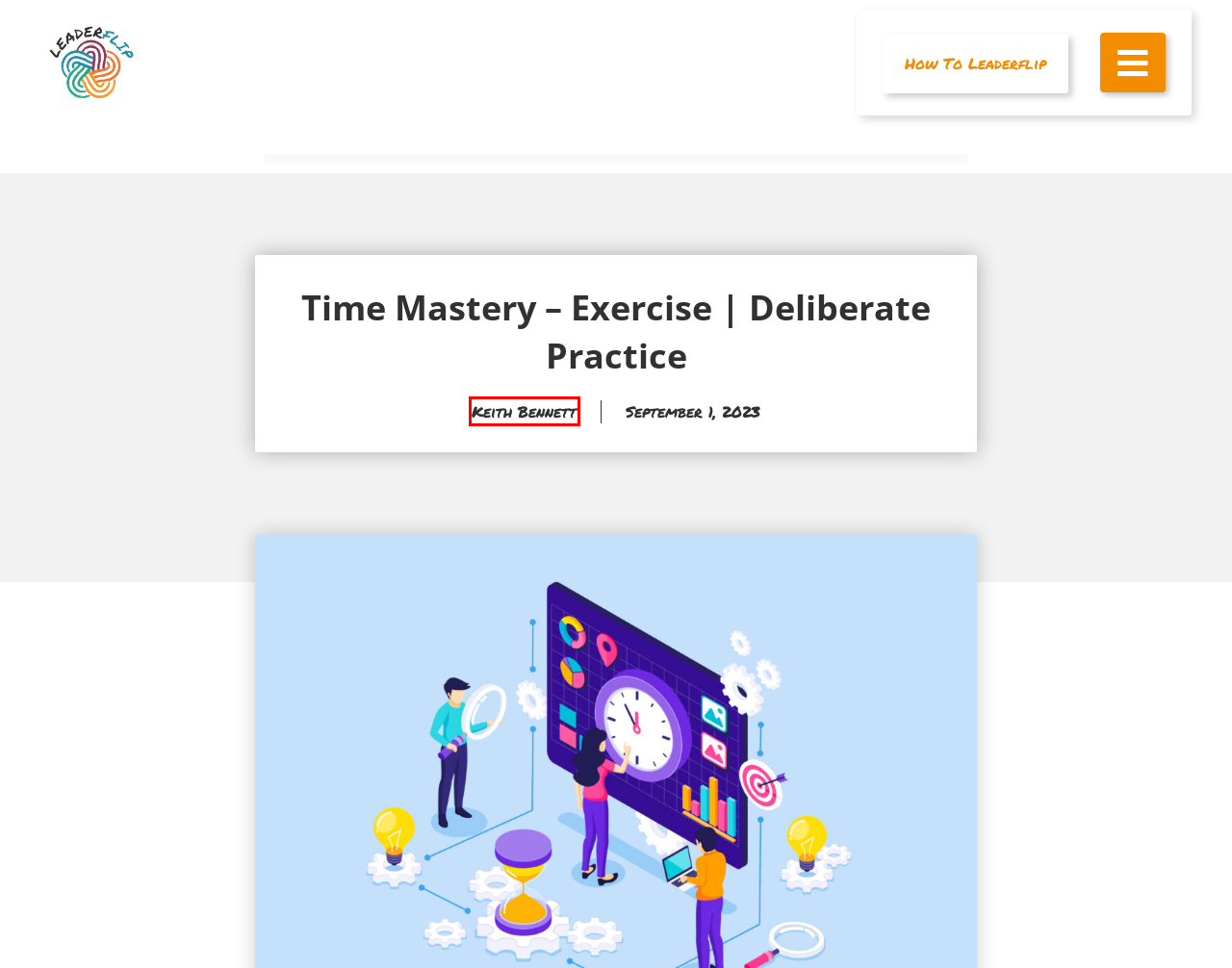A screenshot of a webpage is given with a red bounding box around a UI element. Choose the description that best matches the new webpage shown after clicking the element within the red bounding box. Here are the candidates:
A. Stephen Covey's Time Management Matrix
B. LeaderFlip - Flip The Way You Look At Leadership - leaderflip.com
C. About Leaderflip - leaderflip.com
D. Pomodoro Timer Online - Pomofocus
E. The Eisenhower Matrix: How to Prioritize Your To-Do List [2024] • Asana
F. Active listening and generative listening - The Difference
G. Keith Bennett - leaderflip.com
H. Leaders, Unconscious Bias before DEI Exercise

G